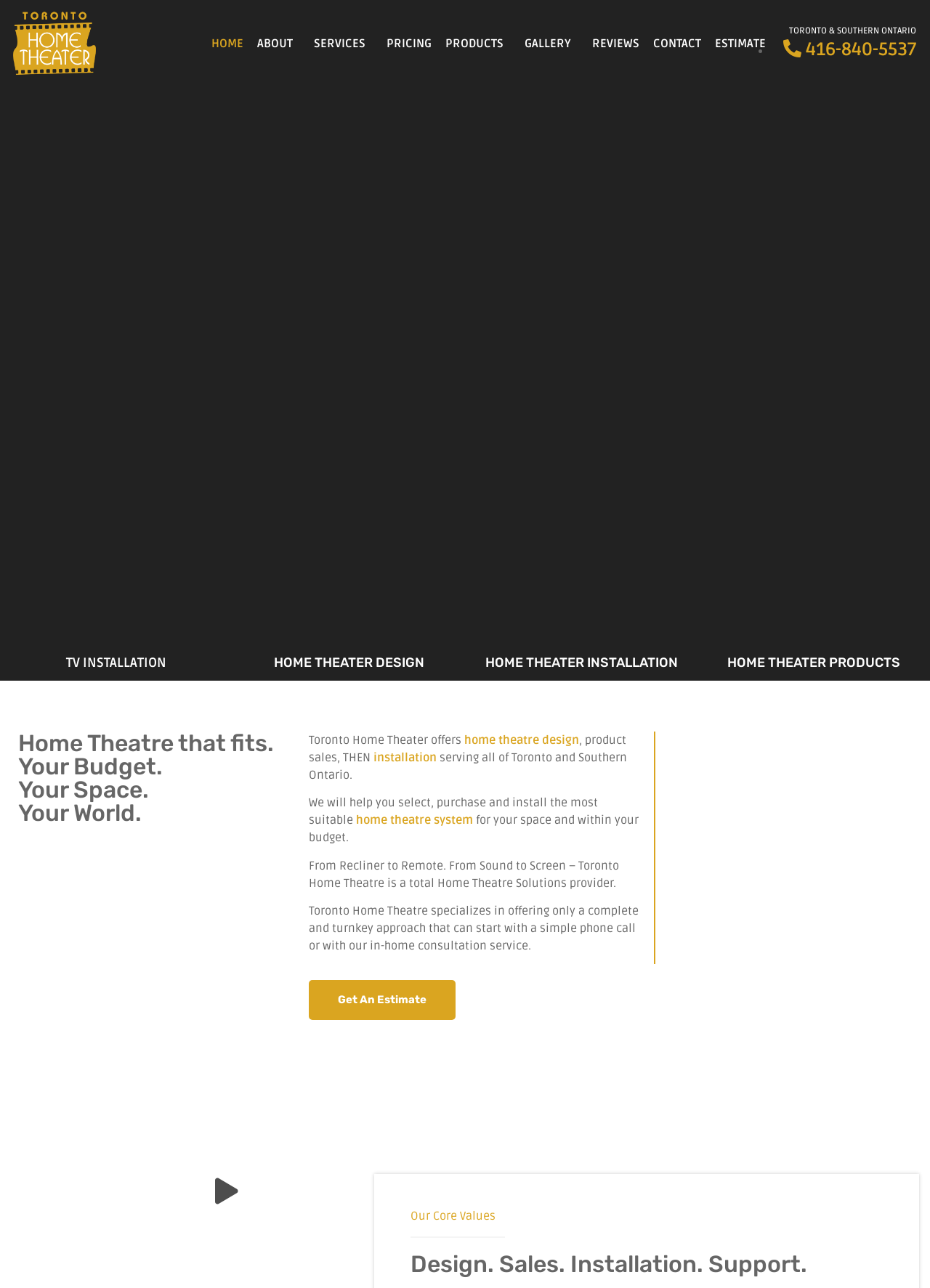What is the company's contact information?
Please answer using one word or phrase, based on the screenshot.

416-840-5537